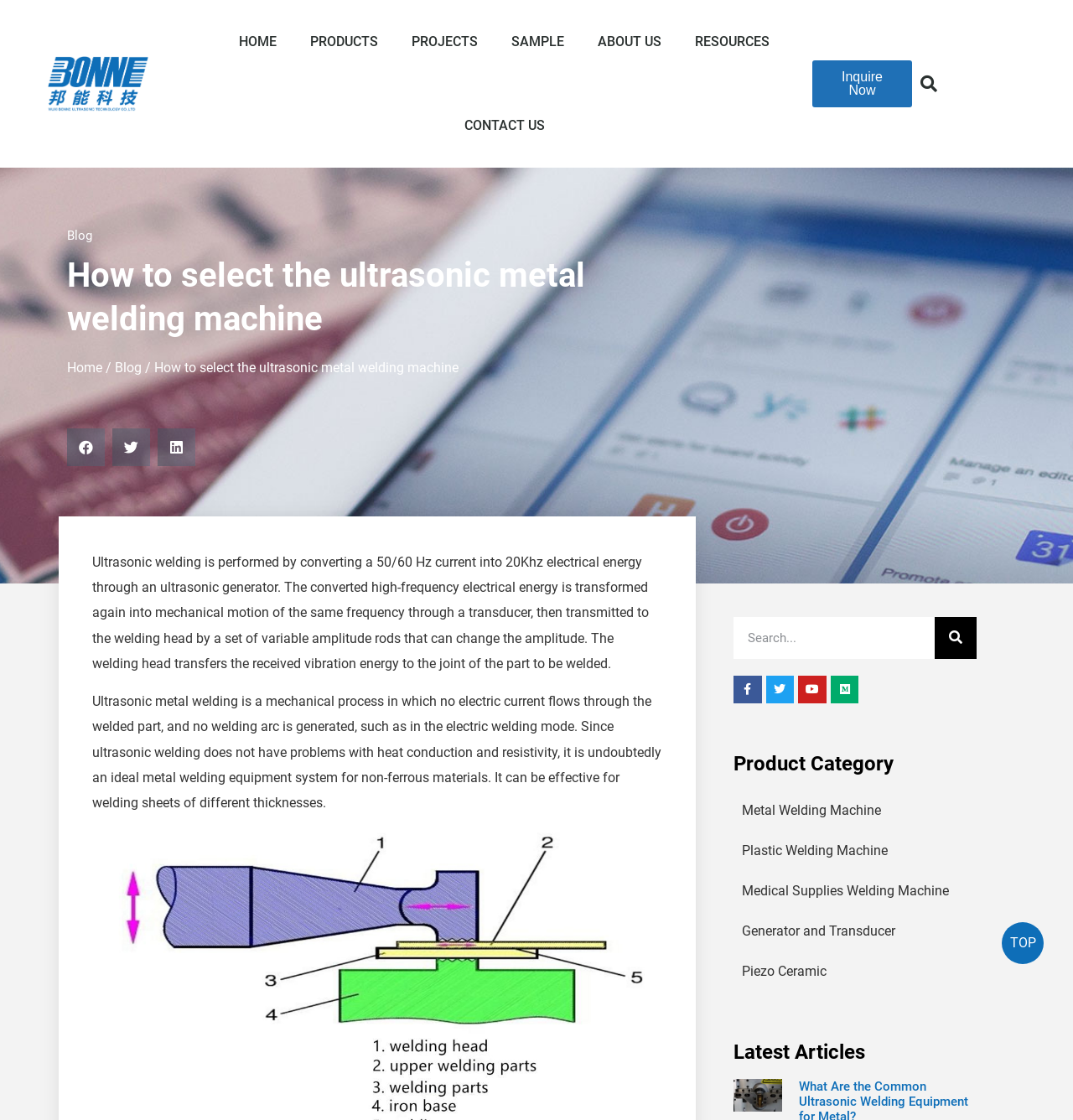Locate the bounding box coordinates of the clickable region necessary to complete the following instruction: "View 'Metal Welding Machine' product category". Provide the coordinates in the format of four float numbers between 0 and 1, i.e., [left, top, right, bottom].

[0.684, 0.706, 0.91, 0.742]